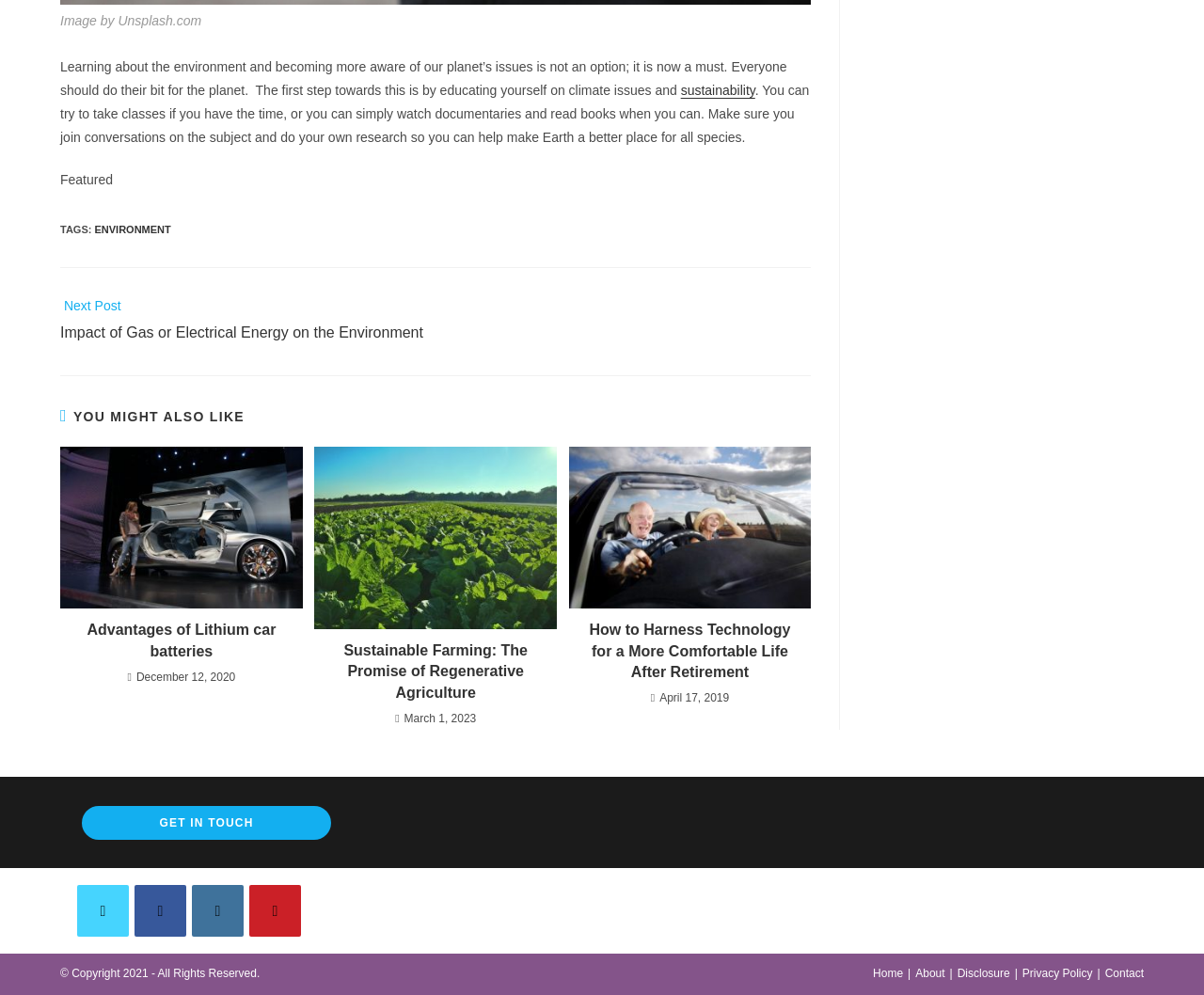Find the bounding box coordinates of the UI element according to this description: "Advantages of Lithium car batteries".

[0.059, 0.623, 0.242, 0.665]